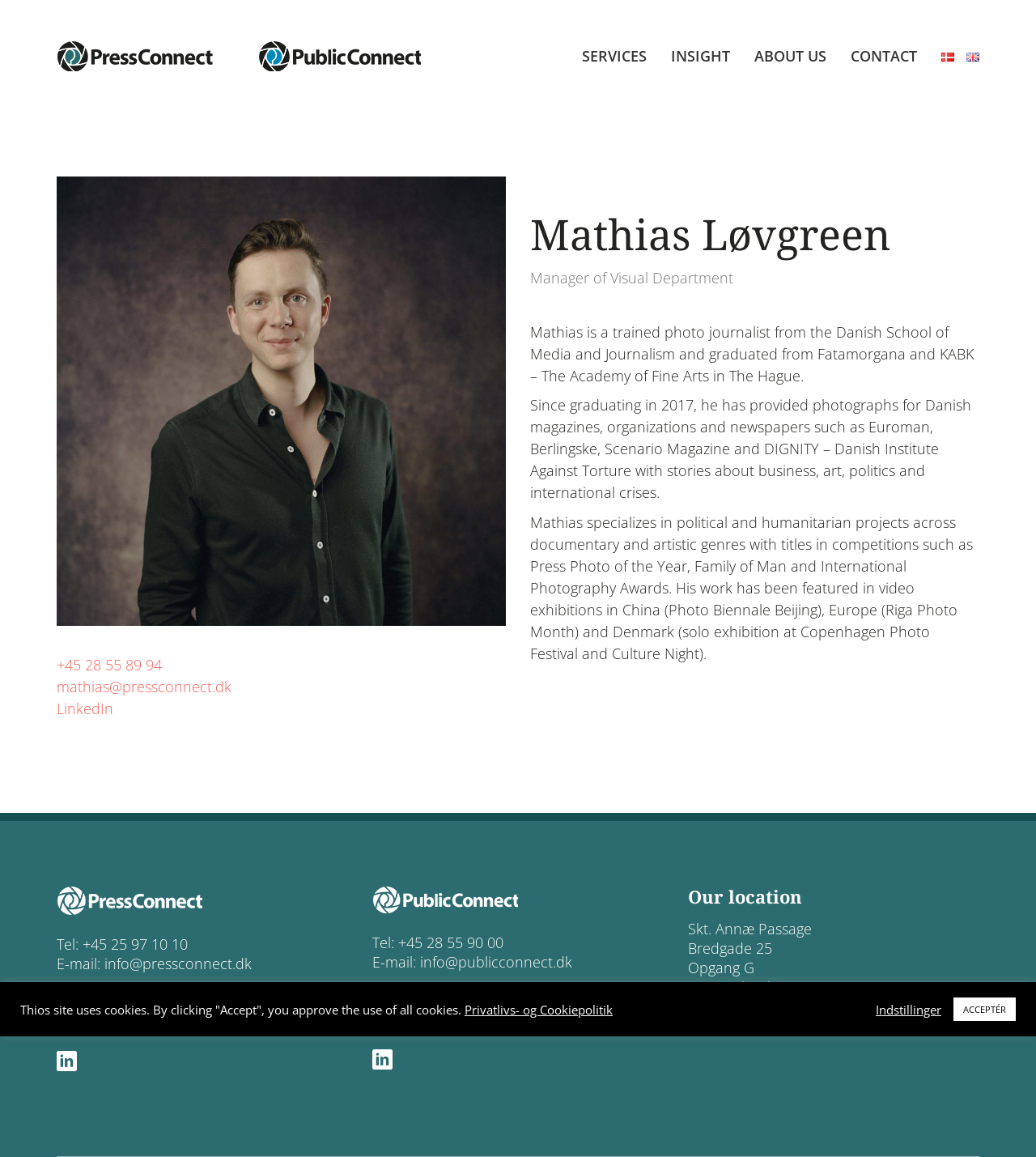Pinpoint the bounding box coordinates of the clickable area necessary to execute the following instruction: "Send an email to Mathias". The coordinates should be given as four float numbers between 0 and 1, namely [left, top, right, bottom].

[0.055, 0.585, 0.223, 0.602]